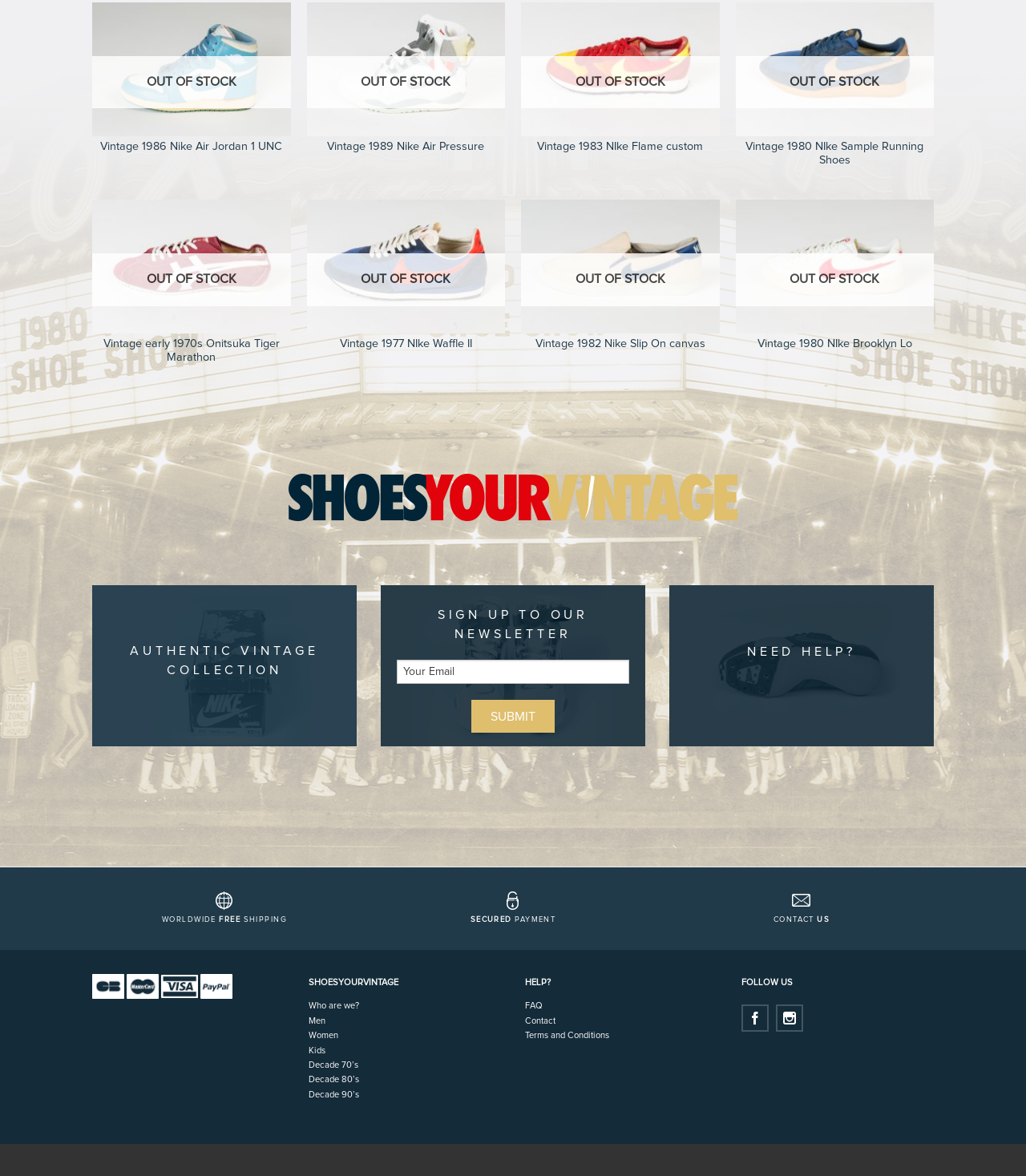Please specify the bounding box coordinates of the clickable section necessary to execute the following command: "Click on 'Who are we?'".

[0.301, 0.851, 0.488, 0.863]